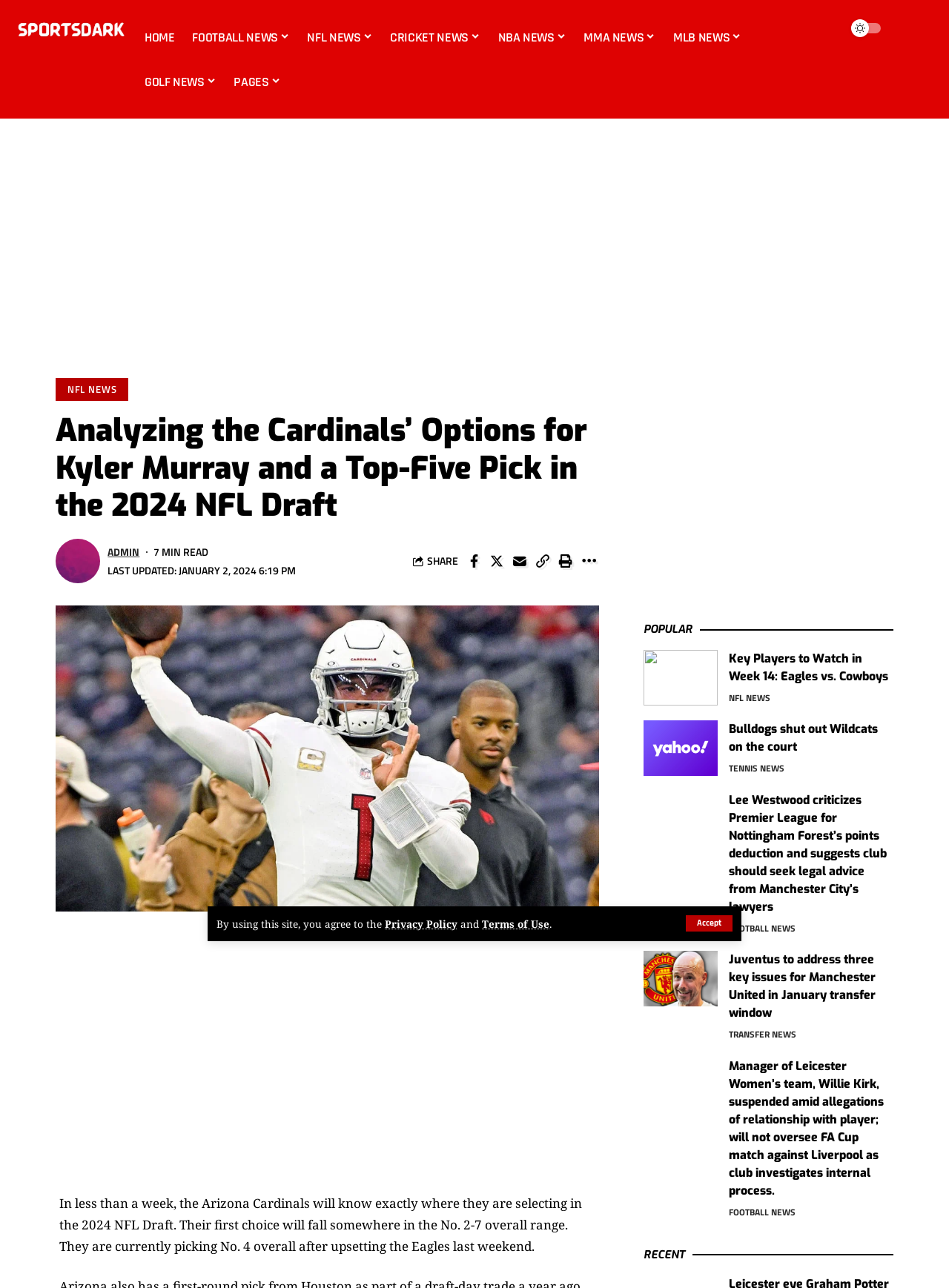Could you find the bounding box coordinates of the clickable area to complete this instruction: "Click on the 'NFL NEWS' link"?

[0.059, 0.293, 0.136, 0.311]